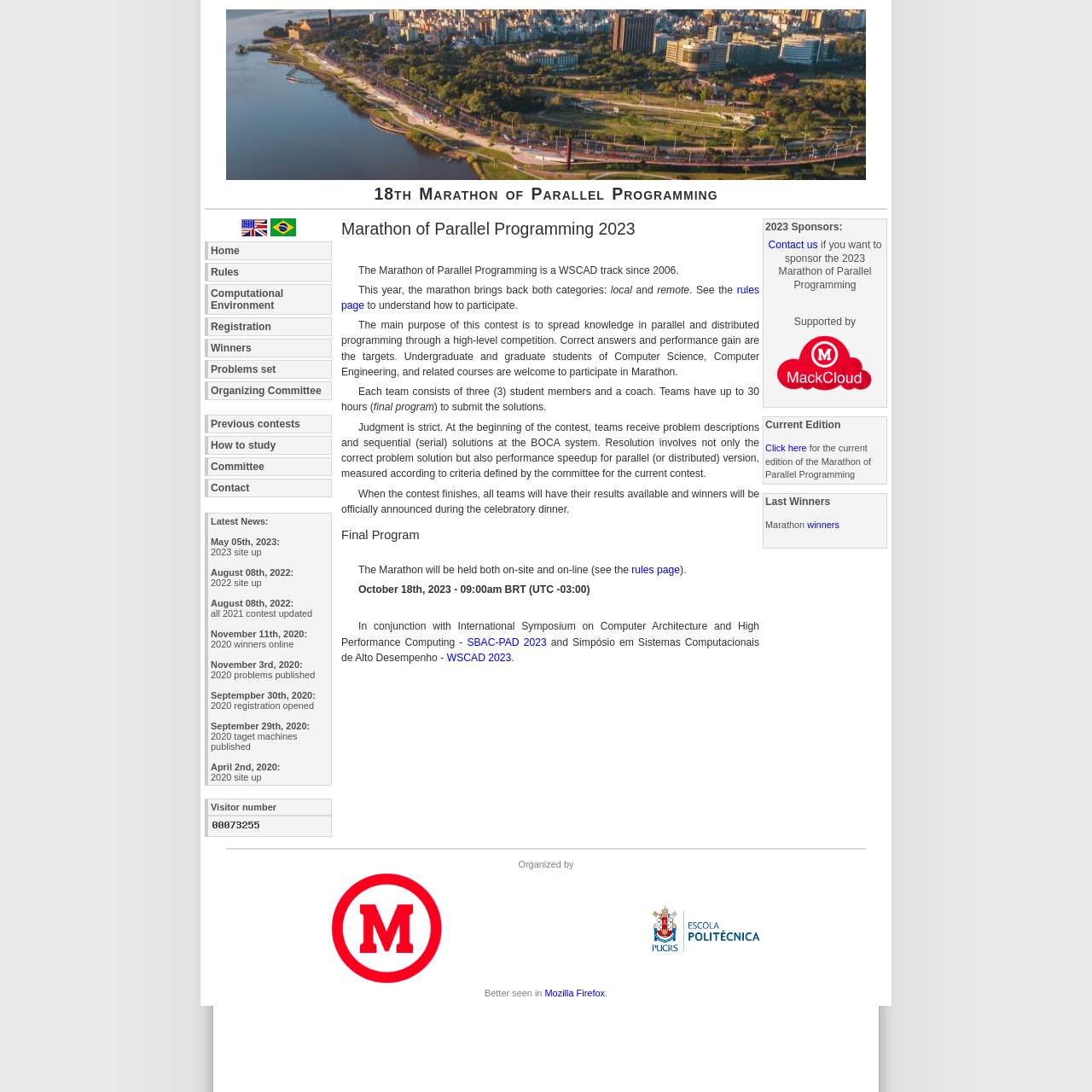Determine the bounding box coordinates for the UI element matching this description: "Winners".

[0.188, 0.31, 0.304, 0.327]